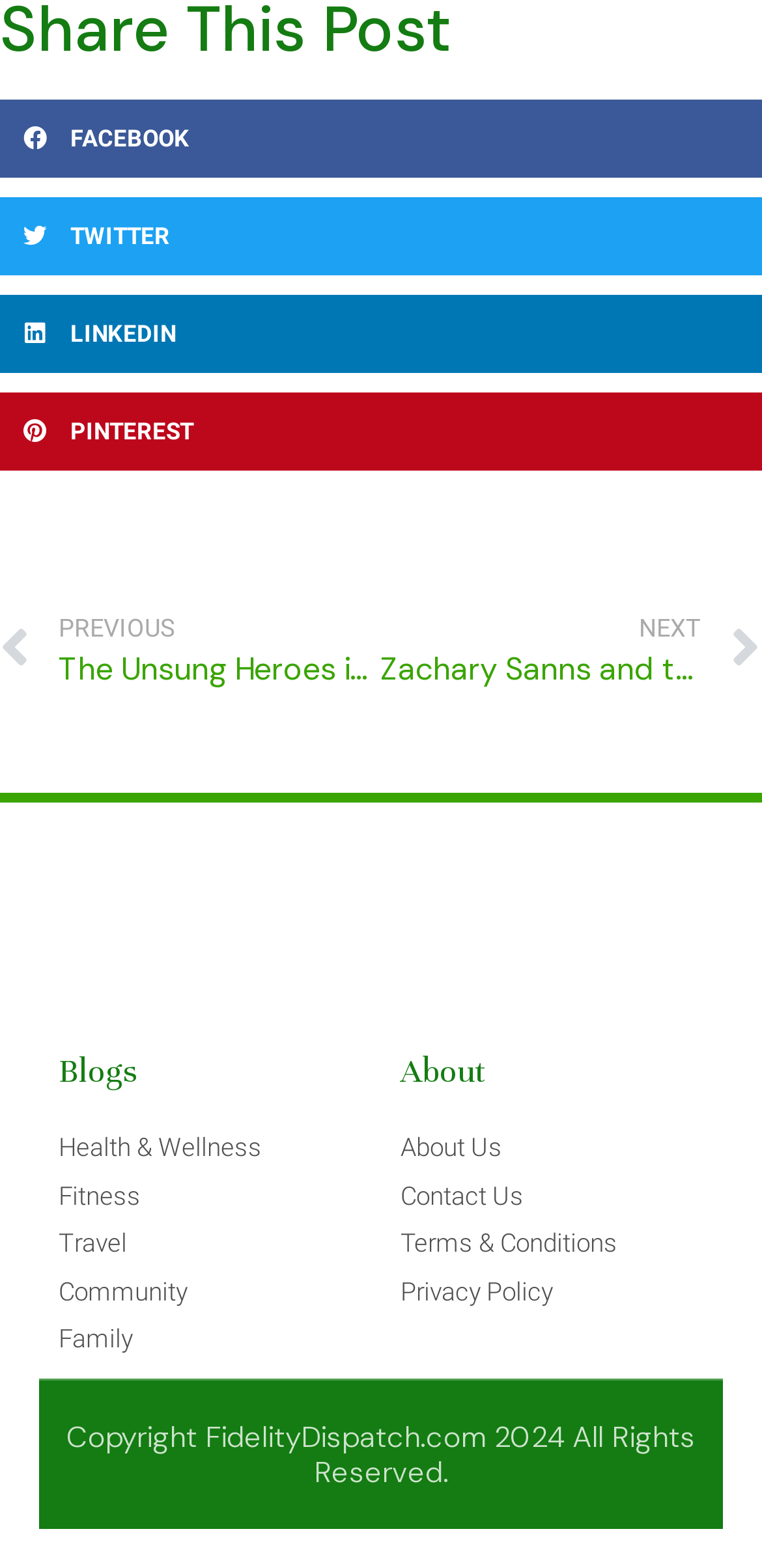Find and indicate the bounding box coordinates of the region you should select to follow the given instruction: "Read about Health and Wellness".

[0.077, 0.72, 0.474, 0.744]